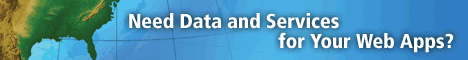What type of data is emphasized in the image?
Answer with a single word or phrase, using the screenshot for reference.

Spatial data